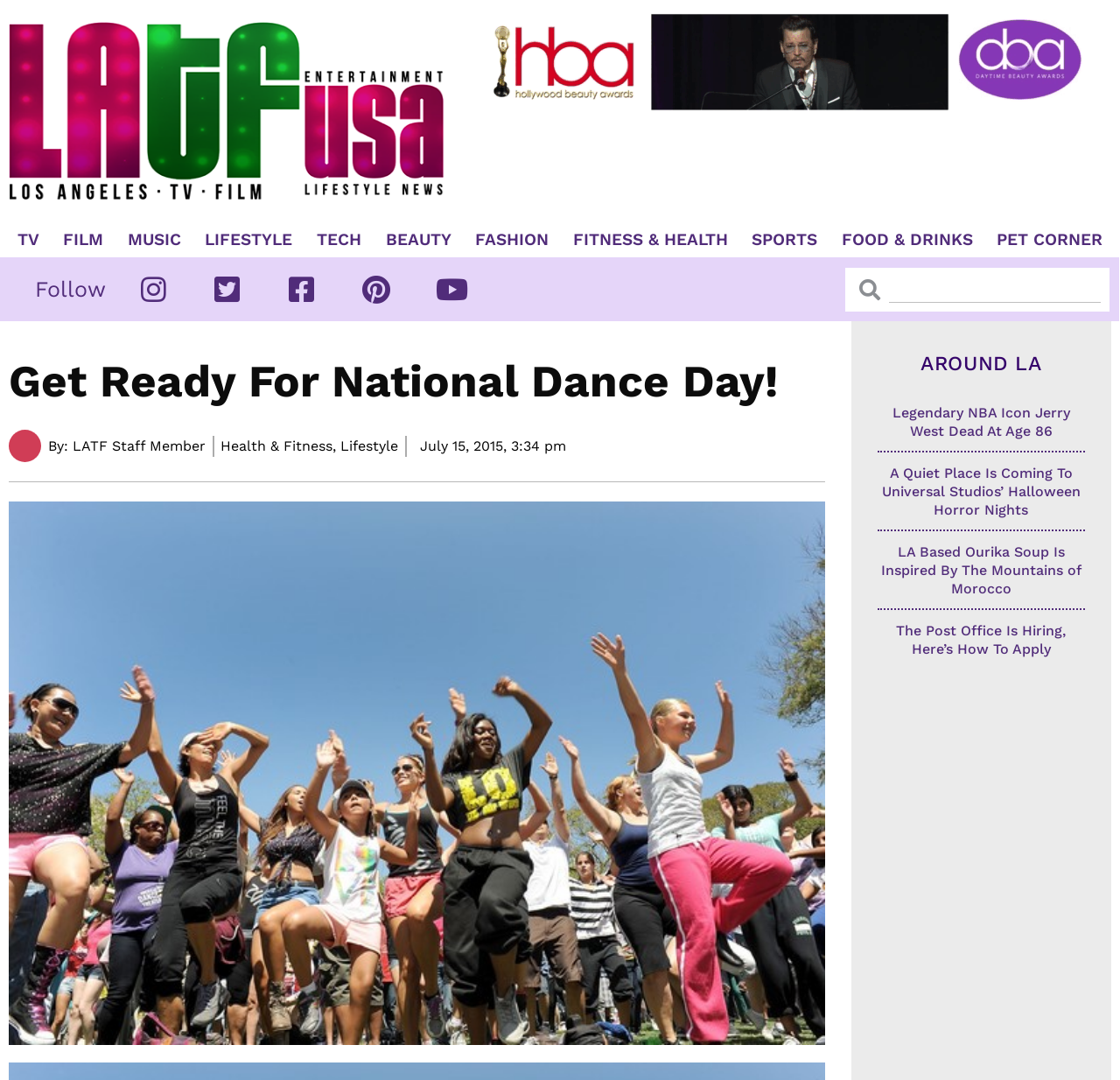Find the bounding box coordinates of the clickable region needed to perform the following instruction: "Search for something". The coordinates should be provided as four float numbers between 0 and 1, i.e., [left, top, right, bottom].

[0.794, 0.248, 0.983, 0.28]